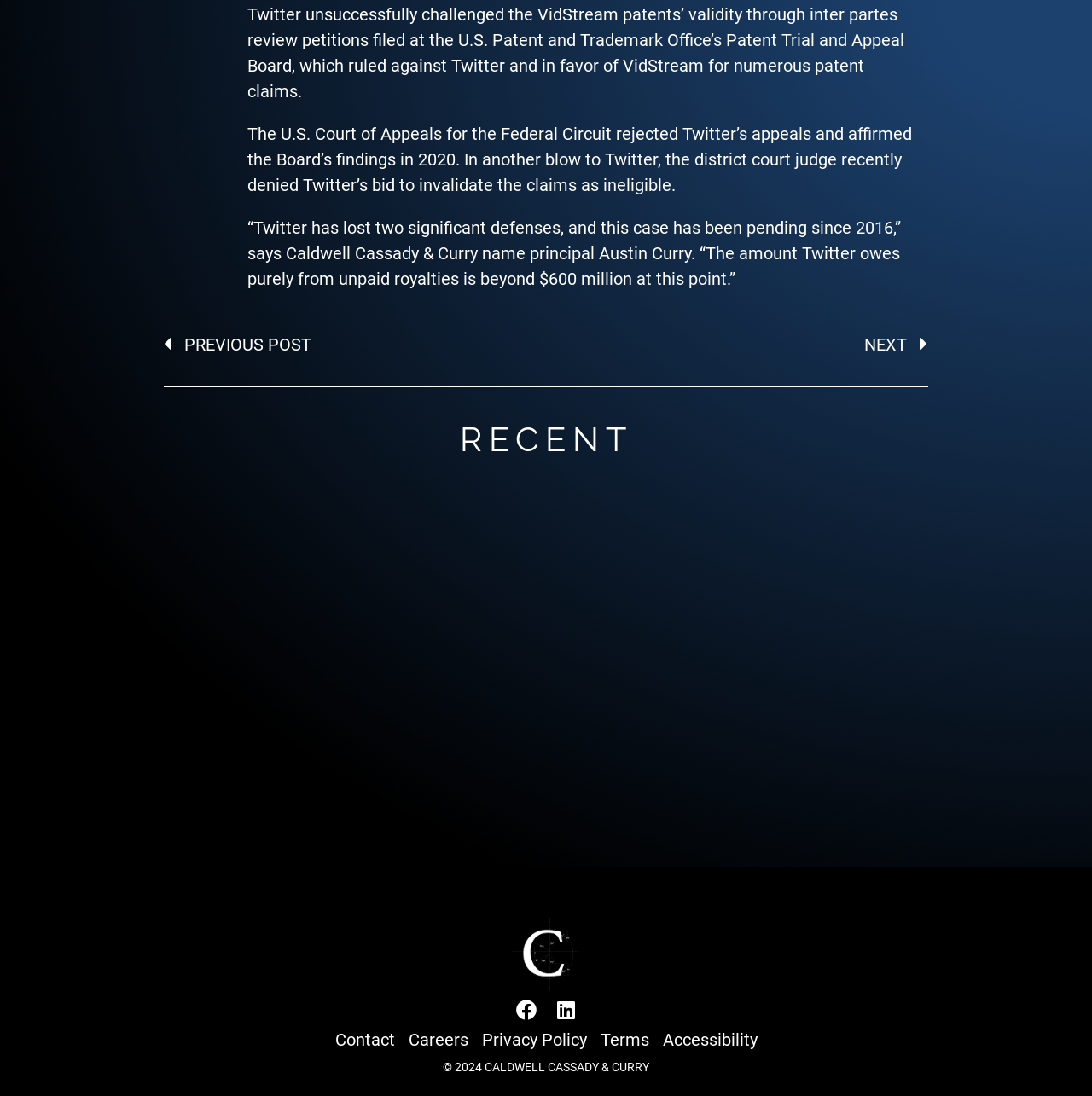Identify the bounding box coordinates of the area you need to click to perform the following instruction: "contact us".

[0.307, 0.939, 0.361, 0.959]